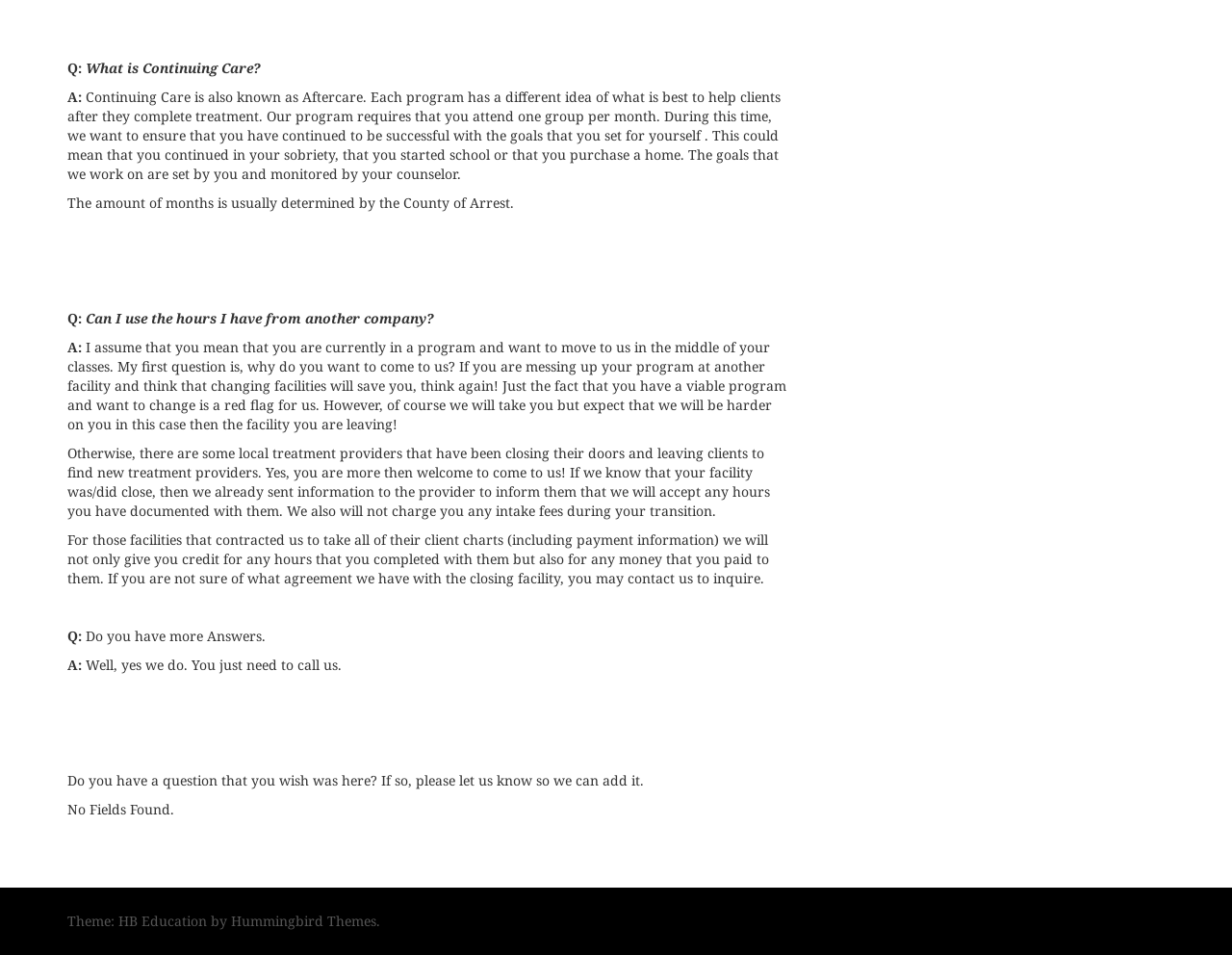What should I do if I have a question not listed?
Please use the visual content to give a single word or phrase answer.

Call them